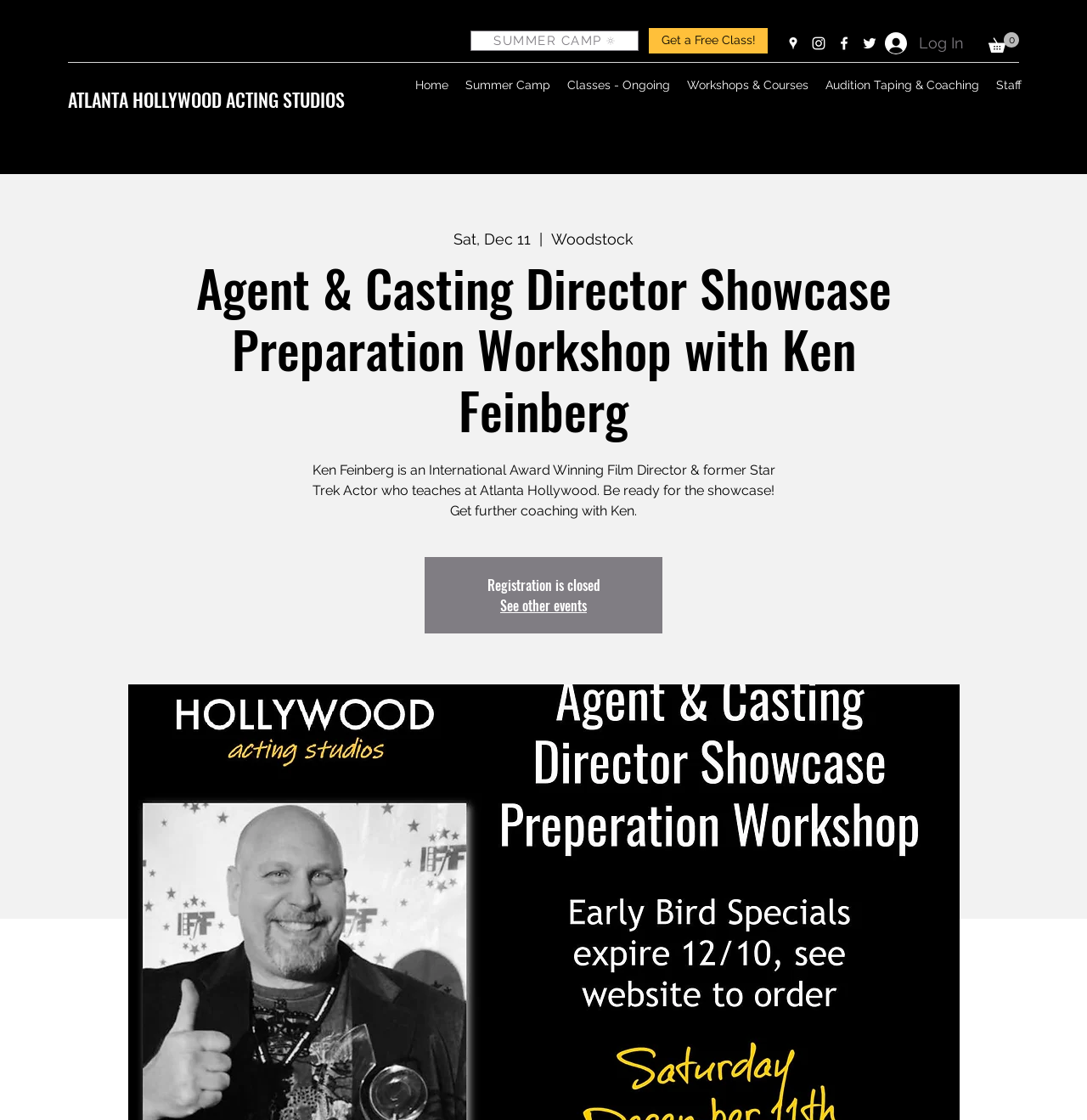Determine the bounding box for the described HTML element: "Home". Ensure the coordinates are four float numbers between 0 and 1 in the format [left, top, right, bottom].

[0.374, 0.064, 0.42, 0.087]